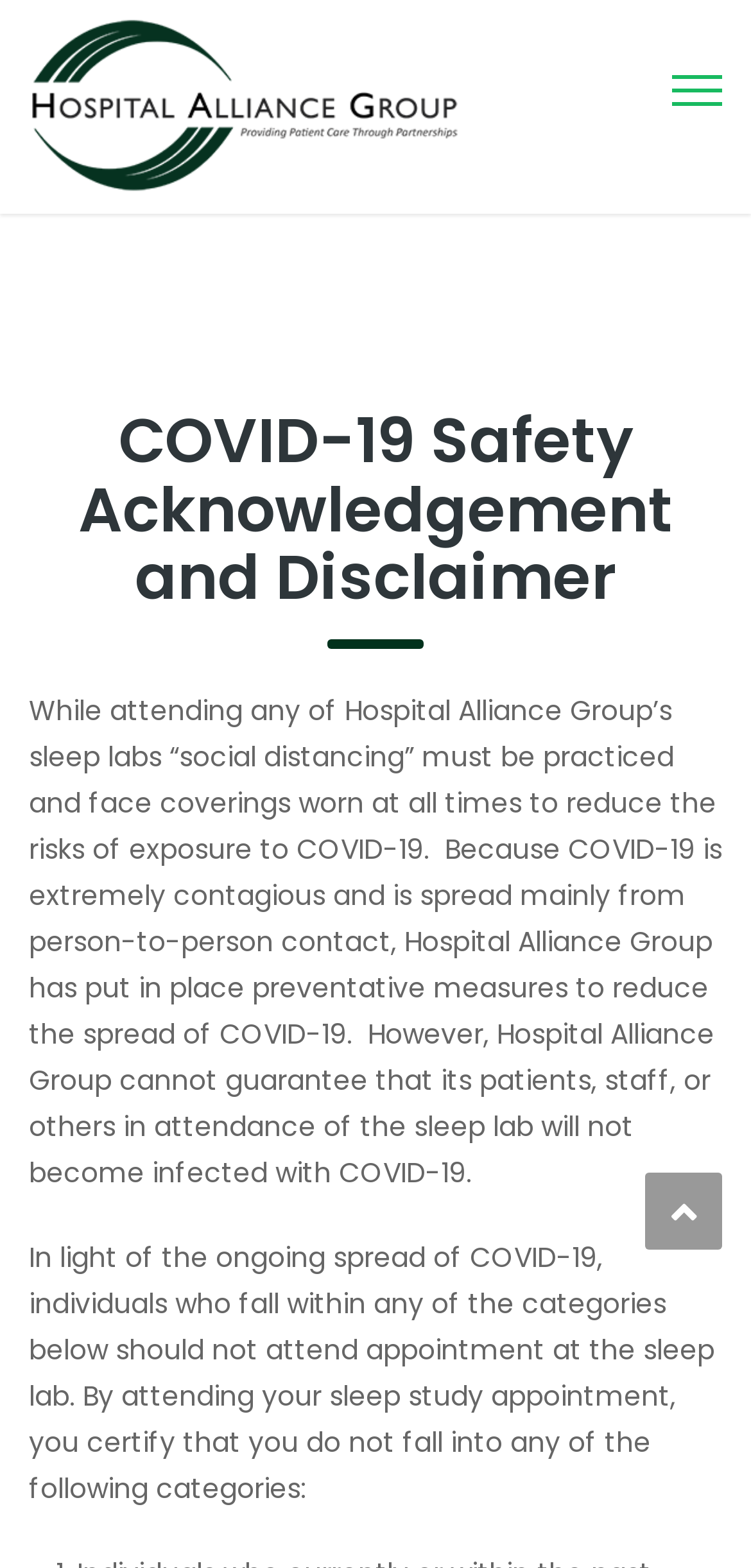Please identify the primary heading on the webpage and return its text.

COVID-19 Safety Acknowledgement and Disclaimer